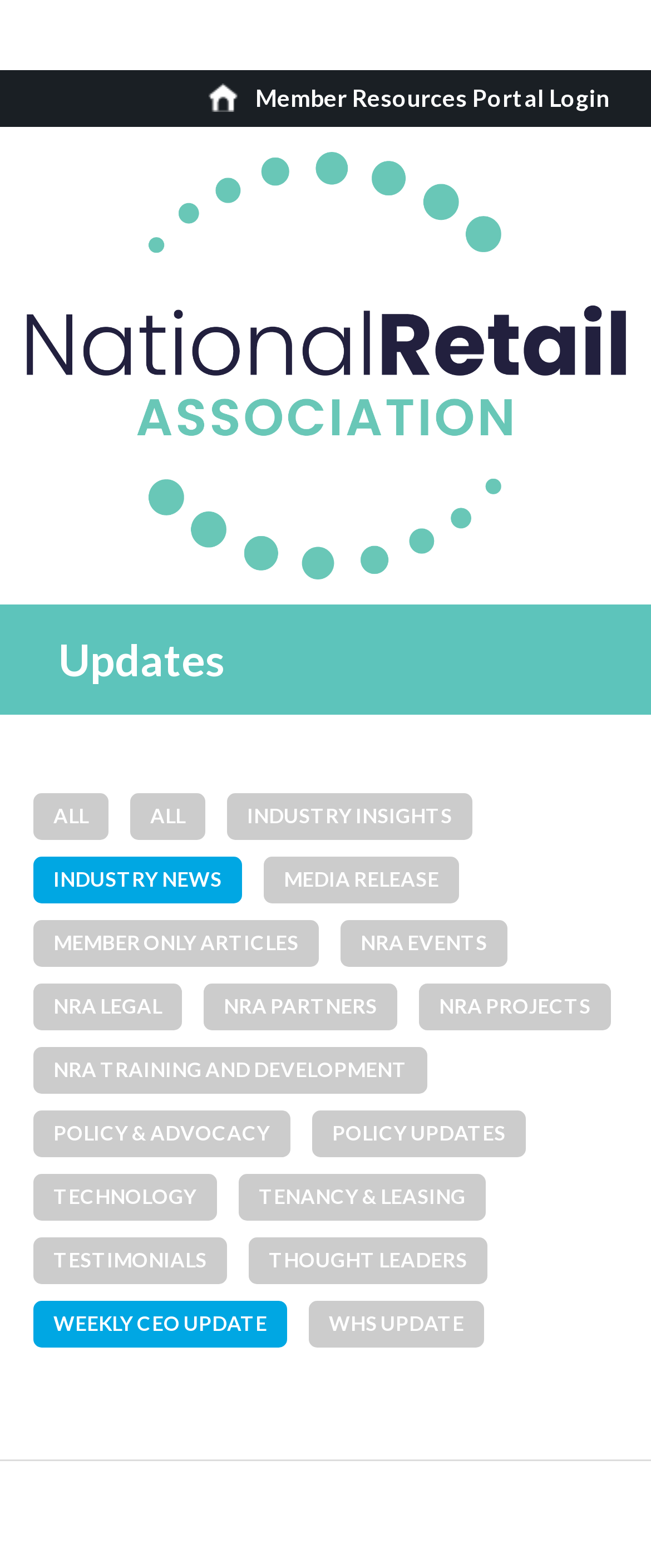From the element description: "All", extract the bounding box coordinates of the UI element. The coordinates should be expressed as four float numbers between 0 and 1, in the order [left, top, right, bottom].

[0.2, 0.506, 0.315, 0.536]